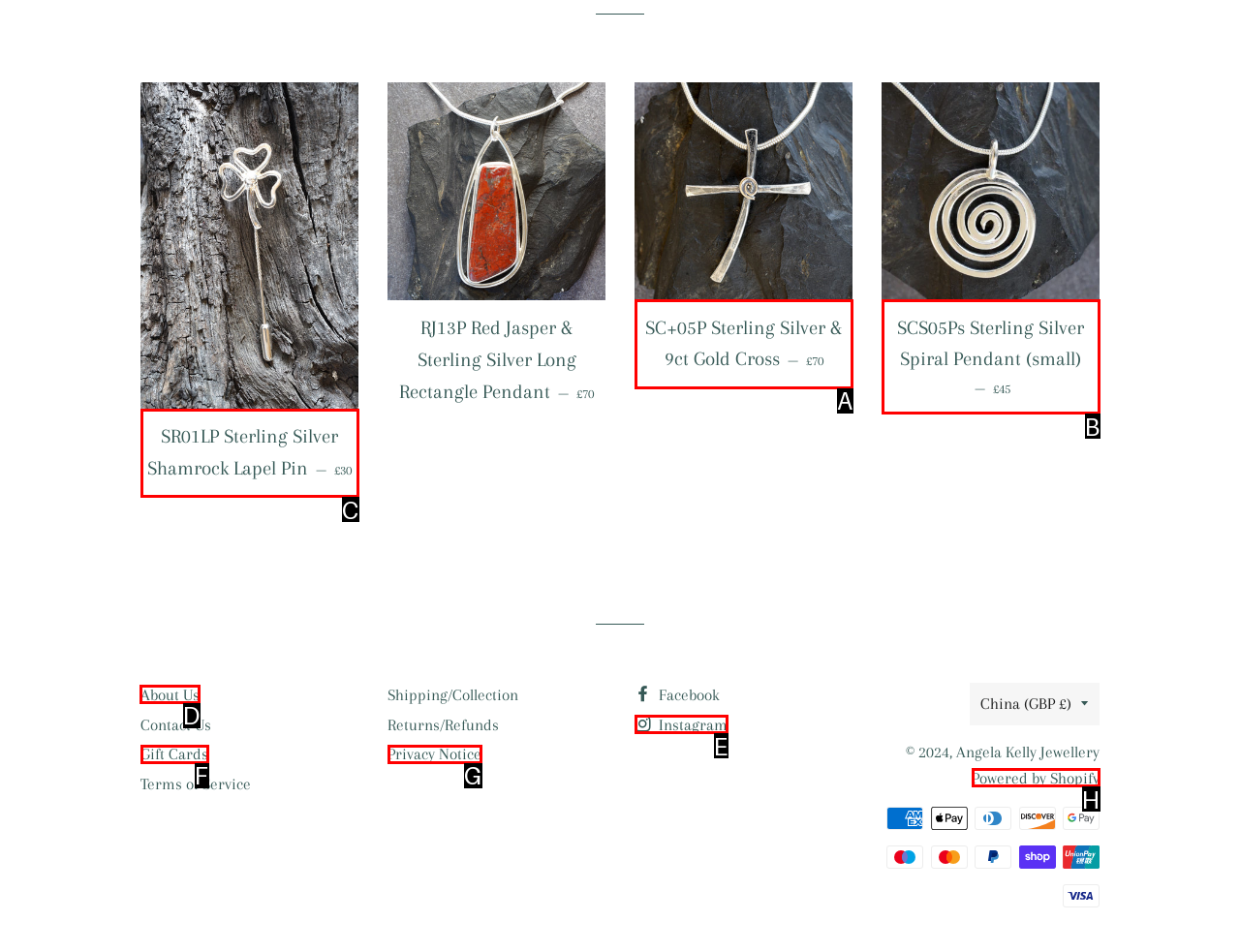What option should you select to complete this task: Click on the 'Contacte' link? Indicate your answer by providing the letter only.

None